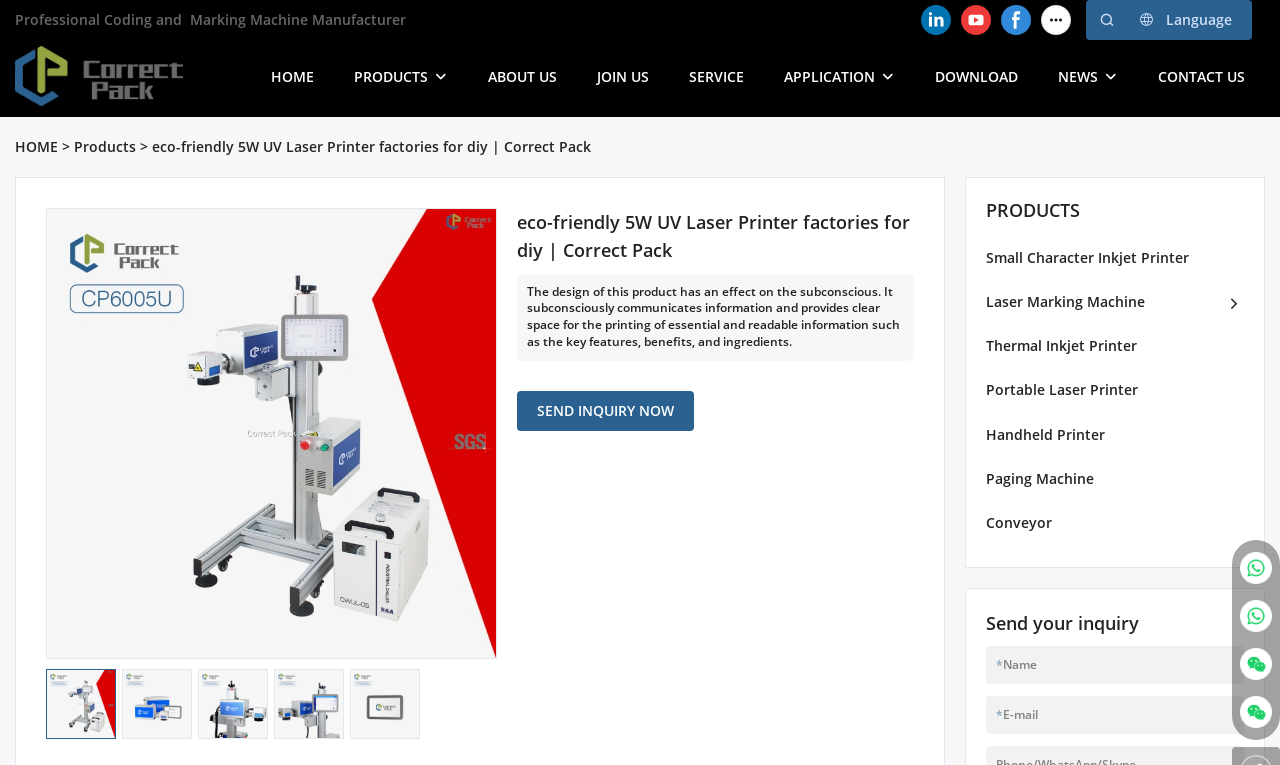What is the company name?
Based on the image, answer the question with a single word or brief phrase.

Correct Pack